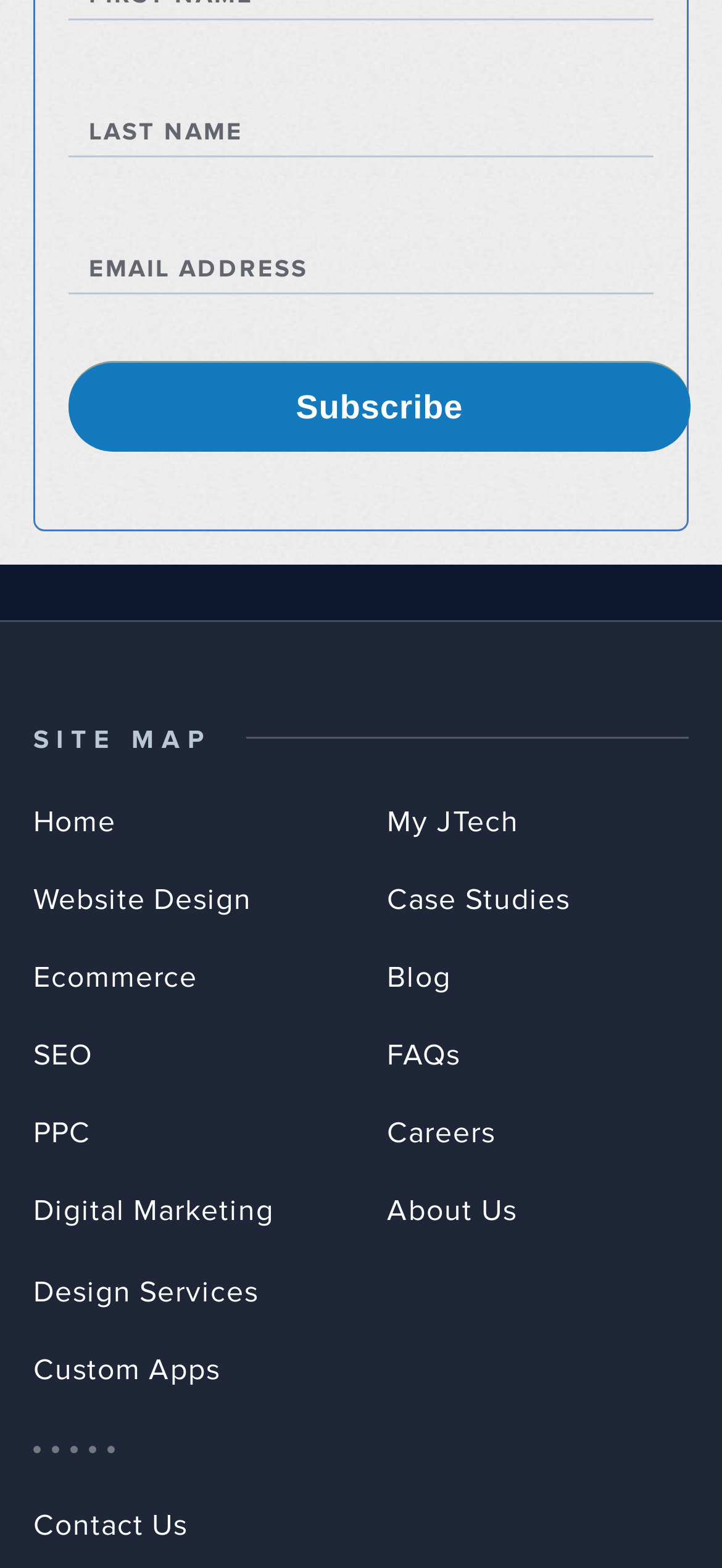Could you indicate the bounding box coordinates of the region to click in order to complete this instruction: "Click on the 'Next' button".

None